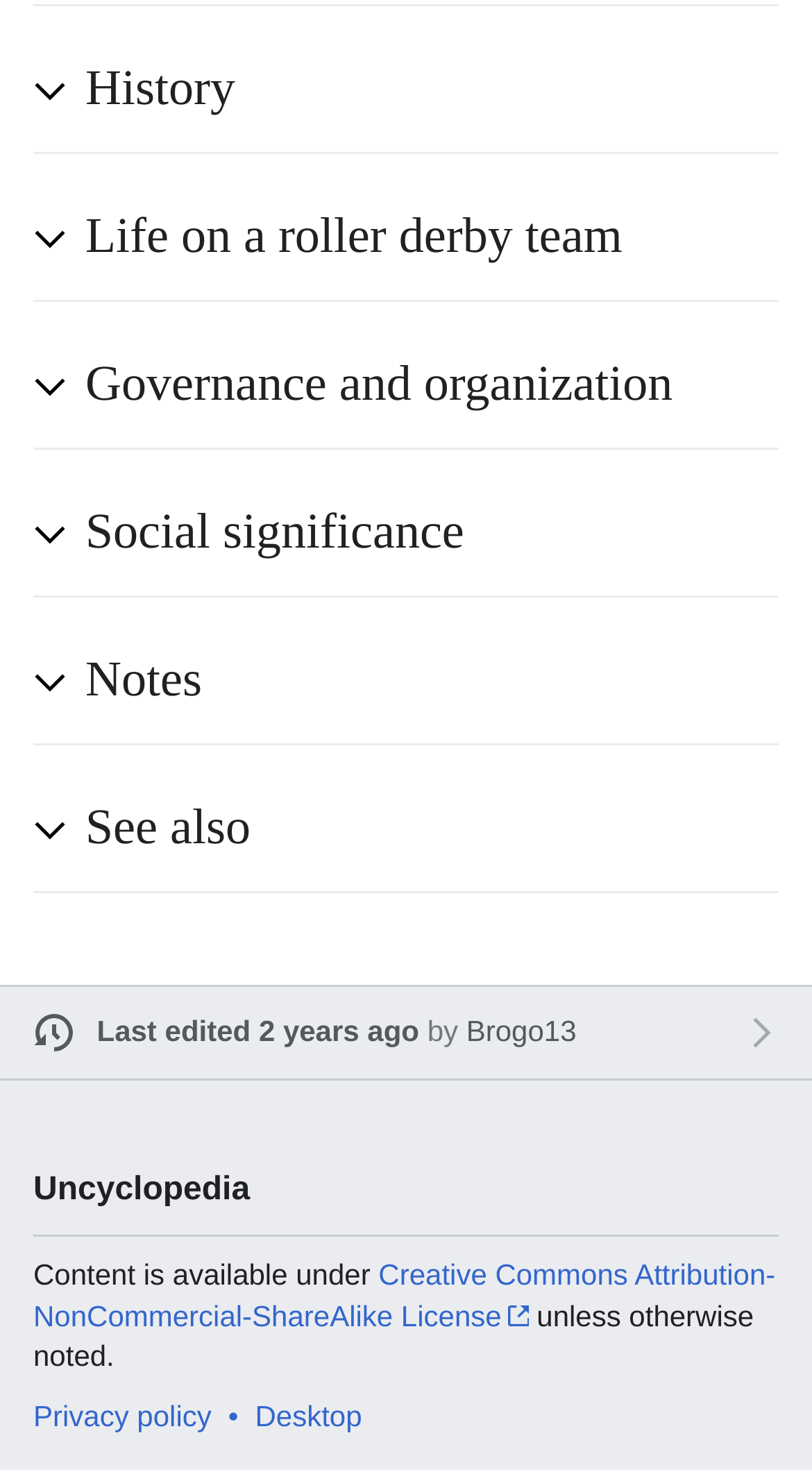Identify the bounding box for the described UI element. Provide the coordinates in (top-left x, top-left y, bottom-right x, bottom-right y) format with values ranging from 0 to 1: Governance and organization

[0.105, 0.239, 0.959, 0.287]